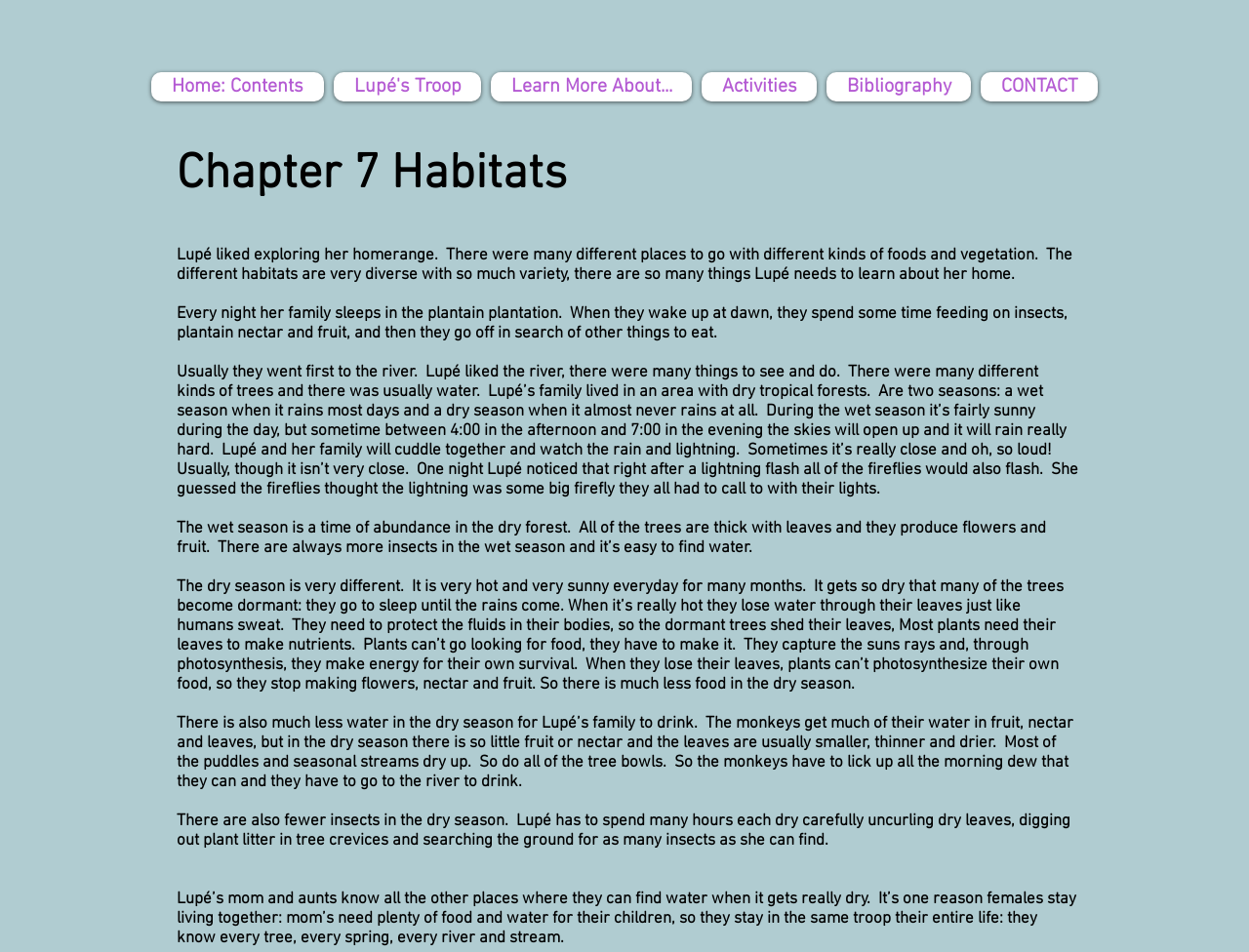Describe all the significant parts and information present on the webpage.

The webpage is about Chapter 7 Habitats, specifically focusing on Capuchin Monkeys. At the top, there is a navigation bar with links to "Home: Contents", "Lupé's Troop", "Learn More About...", "Activities", "Bibliography", and "CONTACT". Below the navigation bar, there is a heading "Chapter 7 Habitats".

The main content of the webpage is a series of paragraphs describing Lupé's habitats and her daily life. The text is divided into five sections, each describing a different aspect of Lupé's environment. The first section describes Lupé's home range, mentioning the different places she goes to with her family. The second section talks about their daily routine, including sleeping in the plantain plantation and searching for food.

The third section focuses on the river, which is a significant part of Lupé's habitat. The text describes the river's importance, mentioning the different kinds of trees and the availability of water. It also mentions the wet and dry seasons, describing how the environment changes during these periods.

The fourth section delves deeper into the differences between the wet and dry seasons. It explains how the trees adapt to the dry season by shedding their leaves and how this affects the availability of food and water for Lupé and her family.

The fifth and final section describes how Lupé and her family cope with the dry season. It mentions how they have to search for insects and water, and how the females in the troop know where to find water when it gets really dry.

Overall, the webpage provides a detailed description of Lupé's habitats and her daily life, highlighting the importance of her environment and how she adapts to the changing seasons.